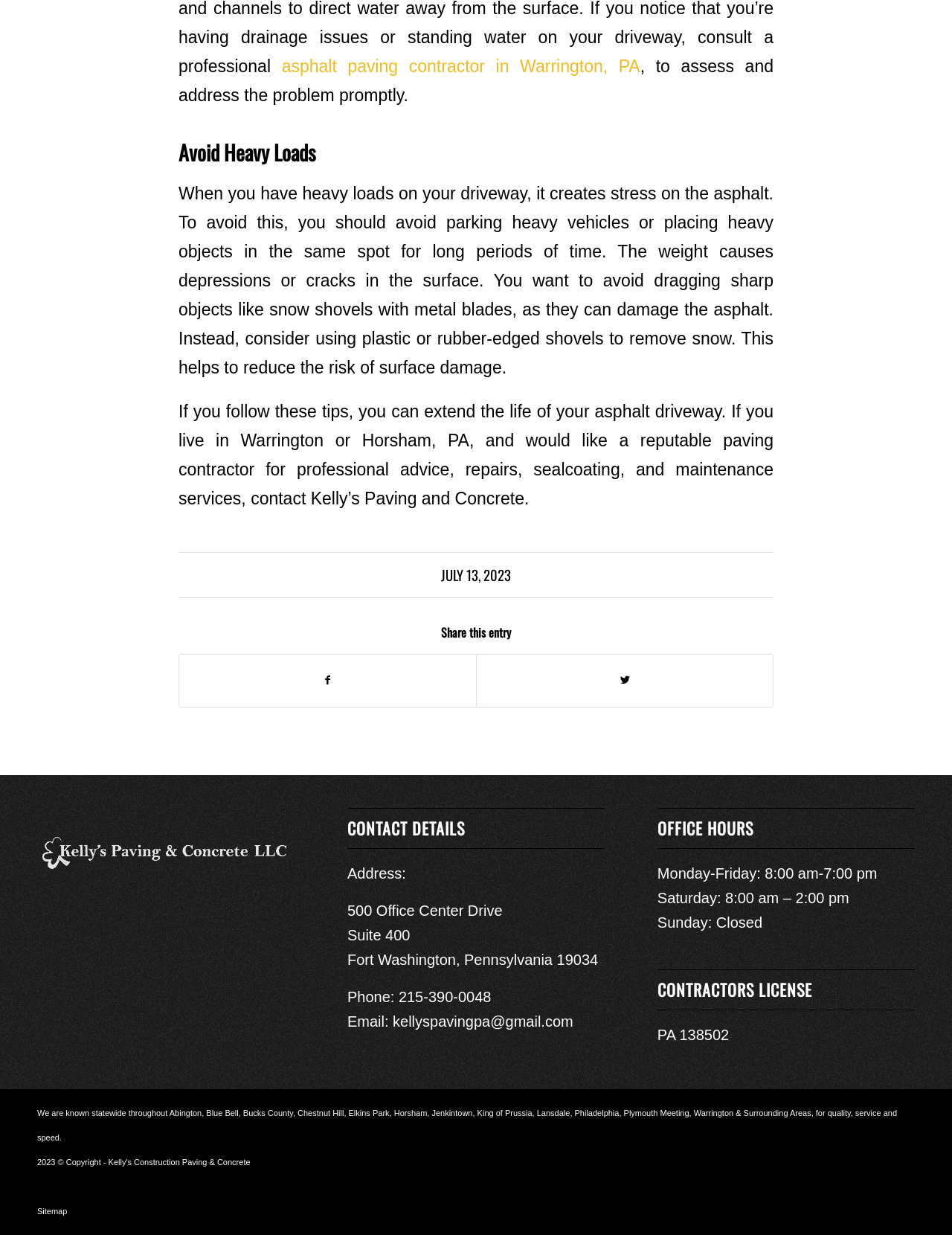Pinpoint the bounding box coordinates of the clickable area needed to execute the instruction: "Click the link to contact Kelly's Paving and Concrete". The coordinates should be specified as four float numbers between 0 and 1, i.e., [left, top, right, bottom].

[0.039, 0.653, 0.309, 0.728]